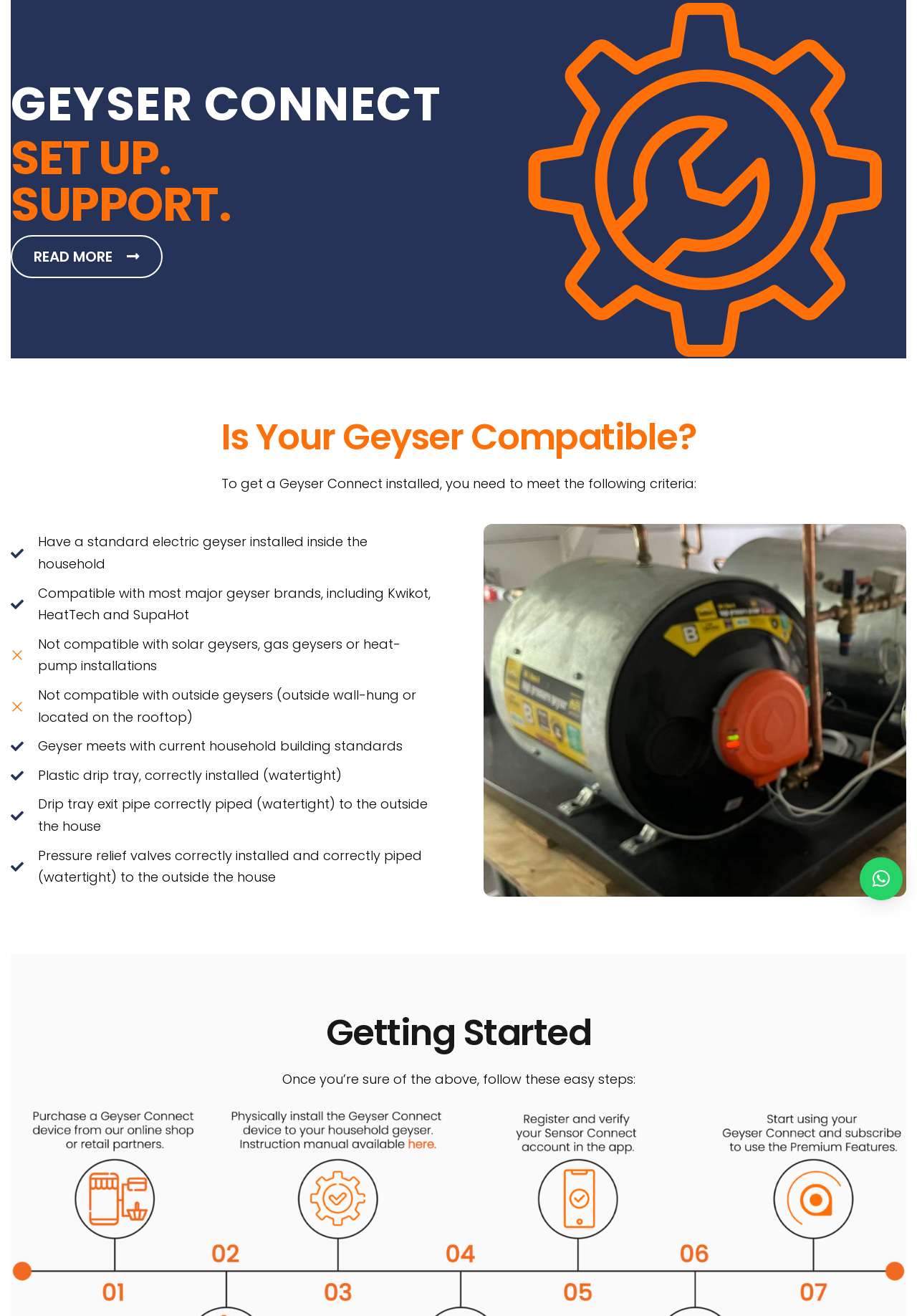Using the information shown in the image, answer the question with as much detail as possible: What is the first step to get started with Geyser Connect?

The webpage has a section 'Getting Started' which suggests that the first step is to ensure that the geyser meets the compatibility criteria, and then follow the easy steps.